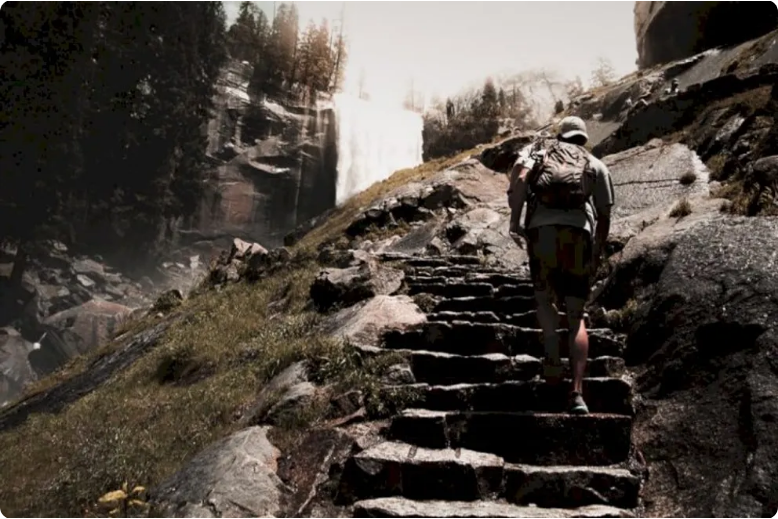Provide a brief response in the form of a single word or phrase:
What is the background feature of the landscape?

waterfall